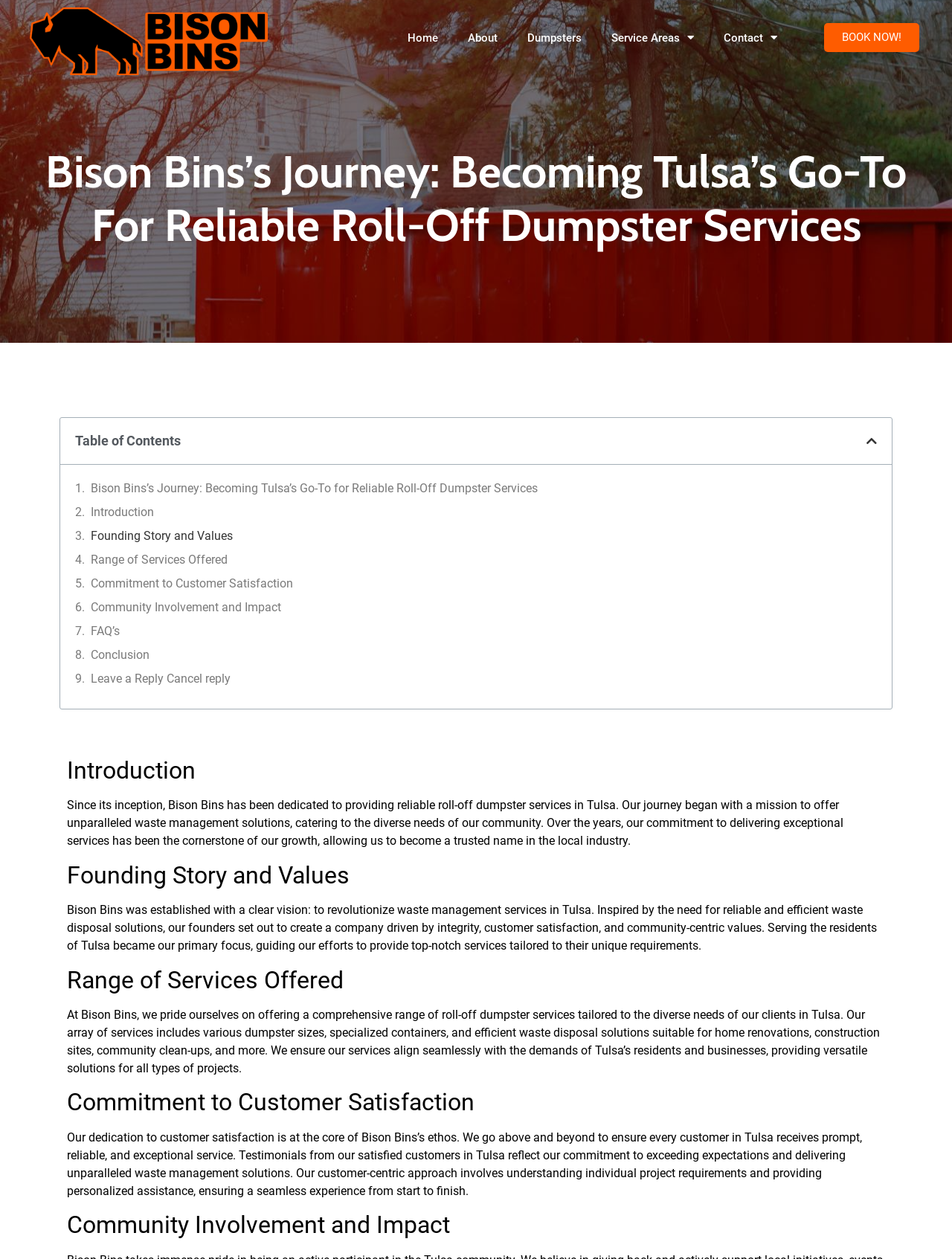Provide a thorough summary of the webpage.

The webpage is about Bison Bins, a company that provides reliable roll-off dumpster services in Tulsa. At the top, there is a navigation menu with links to "Home", "About", "Dumpsters", "Service Areas", and "Contact". On the right side of the navigation menu, there is a prominent "BOOK NOW!" button.

Below the navigation menu, there is a heading that reads "Bison Bins’s Journey: Becoming Tulsa’s Go-To For Reliable Roll-Off Dumpster Services". This is followed by a table of contents with links to different sections of the page, including "Introduction", "Founding Story and Values", "Range of Services Offered", "Commitment to Customer Satisfaction", "Community Involvement and Impact", "FAQ’s", and "Conclusion".

The main content of the page is divided into sections, each with a heading and a block of text. The "Introduction" section describes Bison Bins' mission to provide reliable waste management solutions in Tulsa. The "Founding Story and Values" section tells the story of how the company was established with a clear vision to revolutionize waste management services in Tulsa.

The "Range of Services Offered" section explains the various roll-off dumpster services provided by Bison Bins, including different dumpster sizes and specialized containers. The "Commitment to Customer Satisfaction" section highlights the company's dedication to providing prompt, reliable, and exceptional service to its customers in Tulsa.

Finally, the "Community Involvement and Impact" section is located at the bottom of the page, but its content is not fully provided in the accessibility tree.